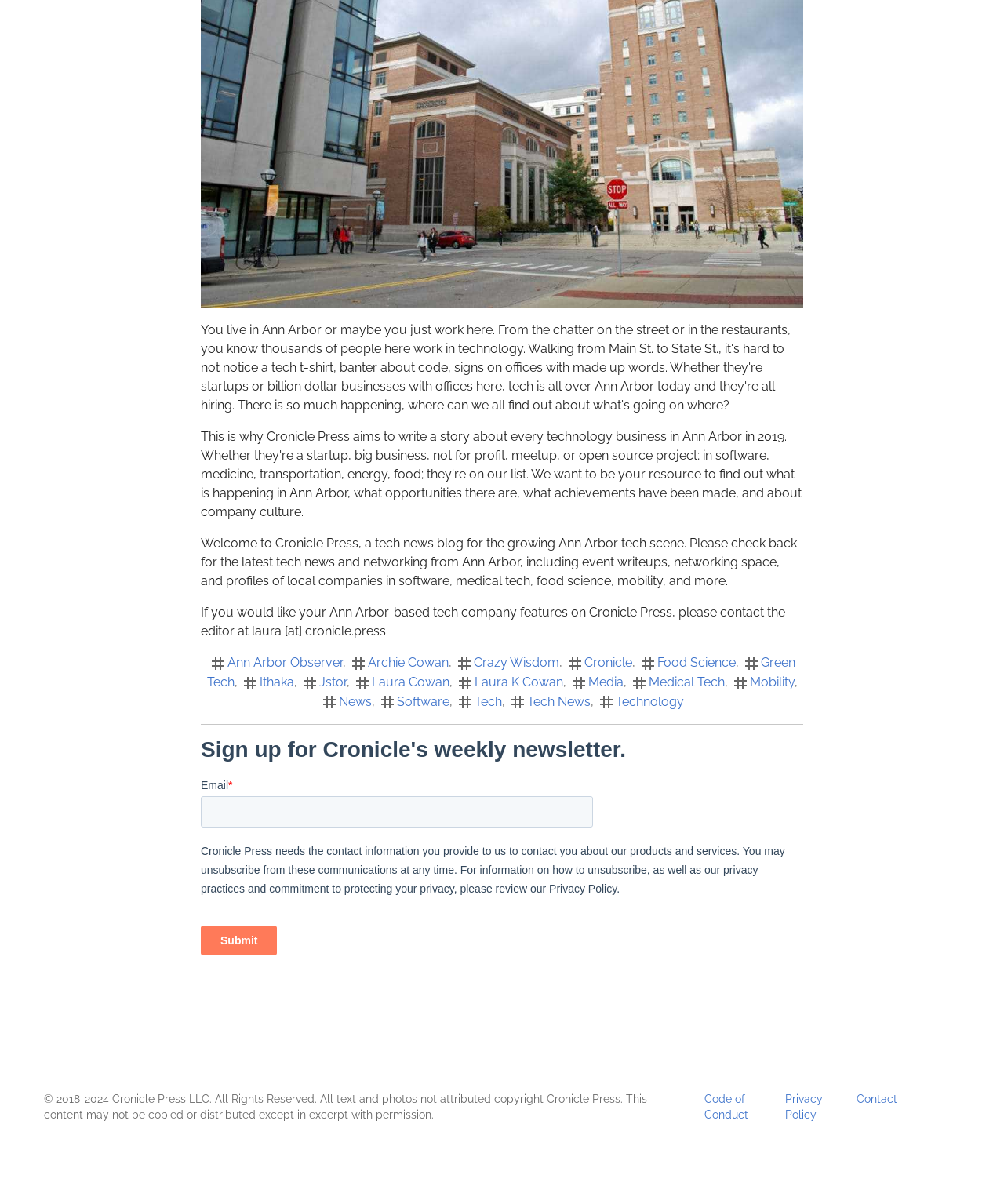Provide the bounding box coordinates, formatted as (top-left x, top-left y, bottom-right x, bottom-right y), with all values being floating point numbers between 0 and 1. Identify the bounding box of the UI element that matches the description: Code of Conduct

[0.701, 0.886, 0.745, 0.909]